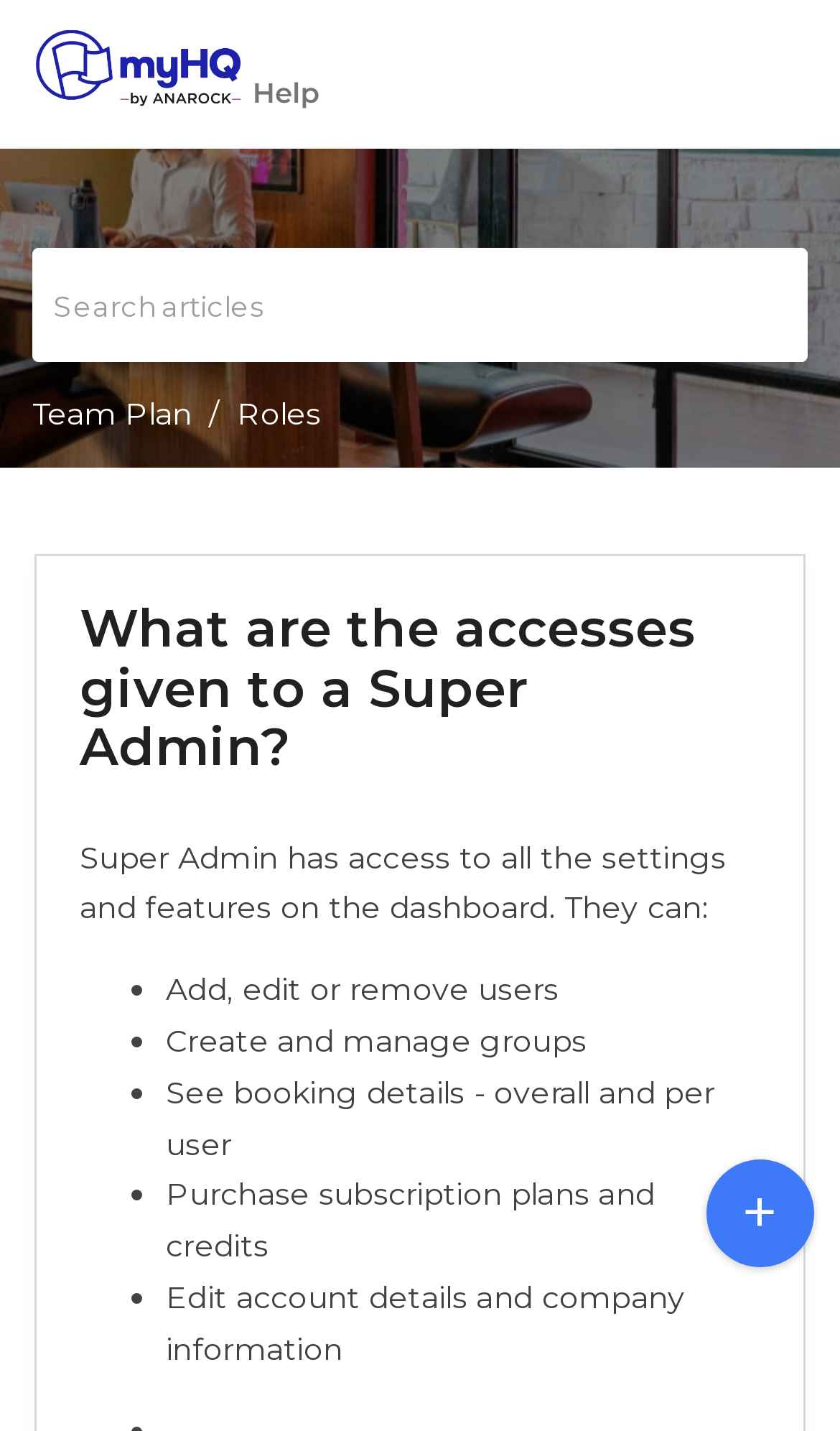Provide an in-depth caption for the elements present on the webpage.

The webpage is about the accesses given to a Super Admin. At the top, there are three links: "Skip to Content", "Skip to Menu", and "Skip to Footer", which are aligned horizontally and take up a small portion of the screen. Below these links, there is a search bar labeled "Search articles" where users can input text. 

To the right of the search bar, there is a navigation menu, also known as a breadcrumb, which displays the current location within the website. The breadcrumb consists of two links: "Team Plan" and "Roles". 

The main content of the webpage is a heading that asks "What are the accesses given to a Super Admin?" followed by a list of bullet points that describe the accesses. The list includes five items: "Add, edit or remove users", "Create and manage groups", "See booking details - overall and per user", "Purchase subscription plans and credits", and "Edit account details and company information". Each item is preceded by a bullet point marker.